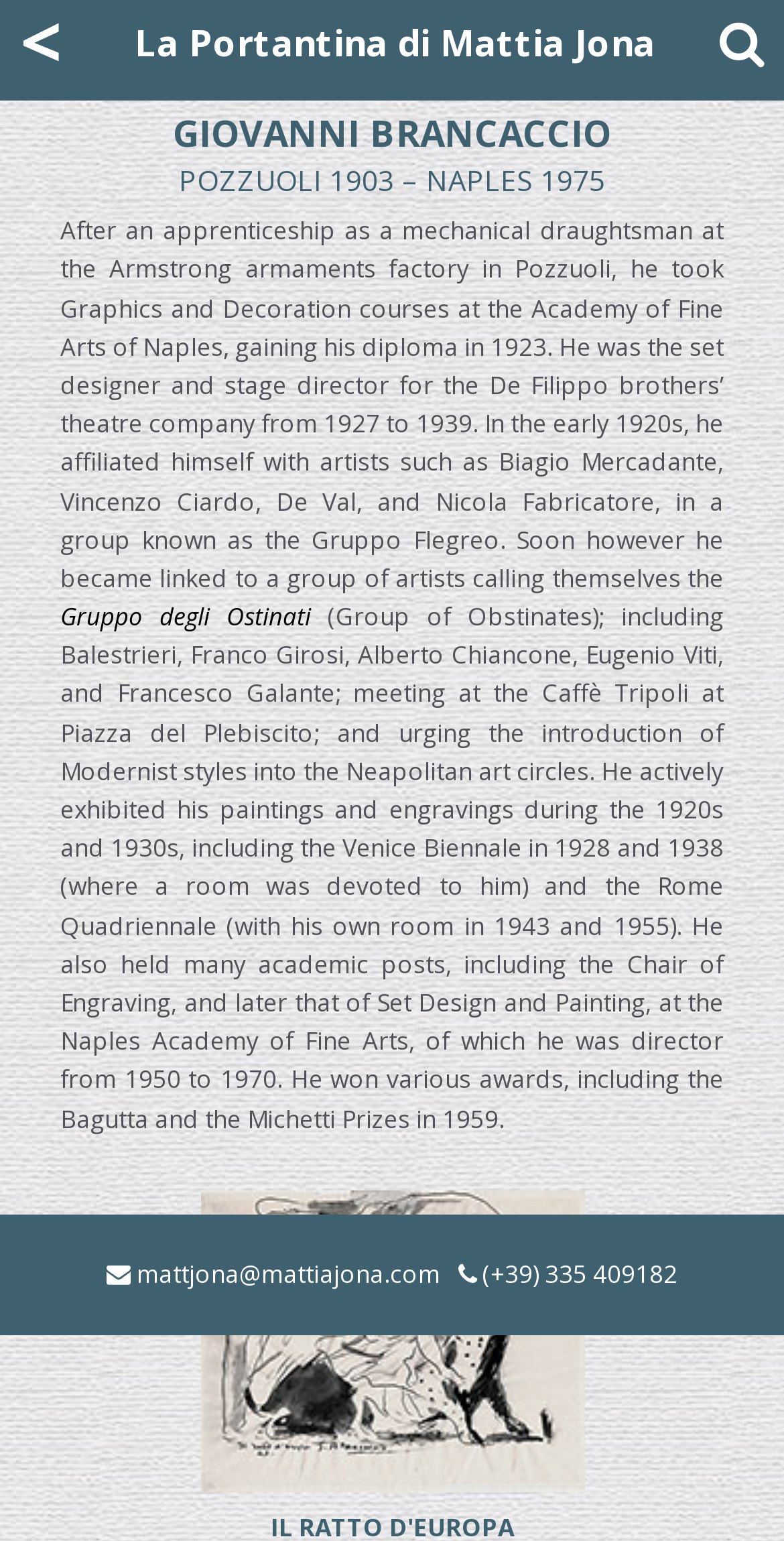What is the profession of Giovanni Brancaccio?
Utilize the image to construct a detailed and well-explained answer.

Although Giovanni Brancaccio is mentioned on the page, his profession is not explicitly stated. He is only mentioned as a name, along with his birth and death dates.